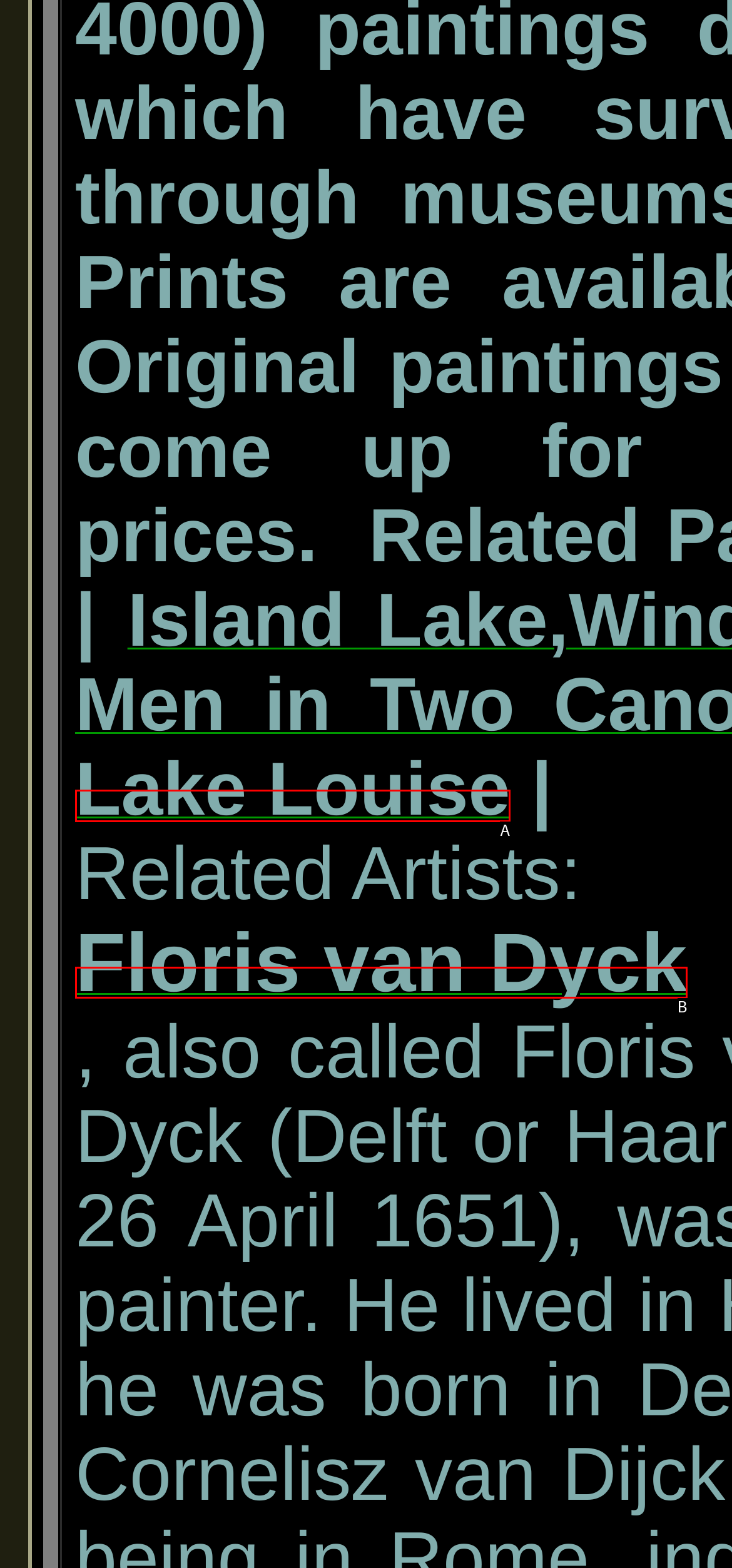From the description: Floris van Dyck, select the HTML element that fits best. Reply with the letter of the appropriate option.

B